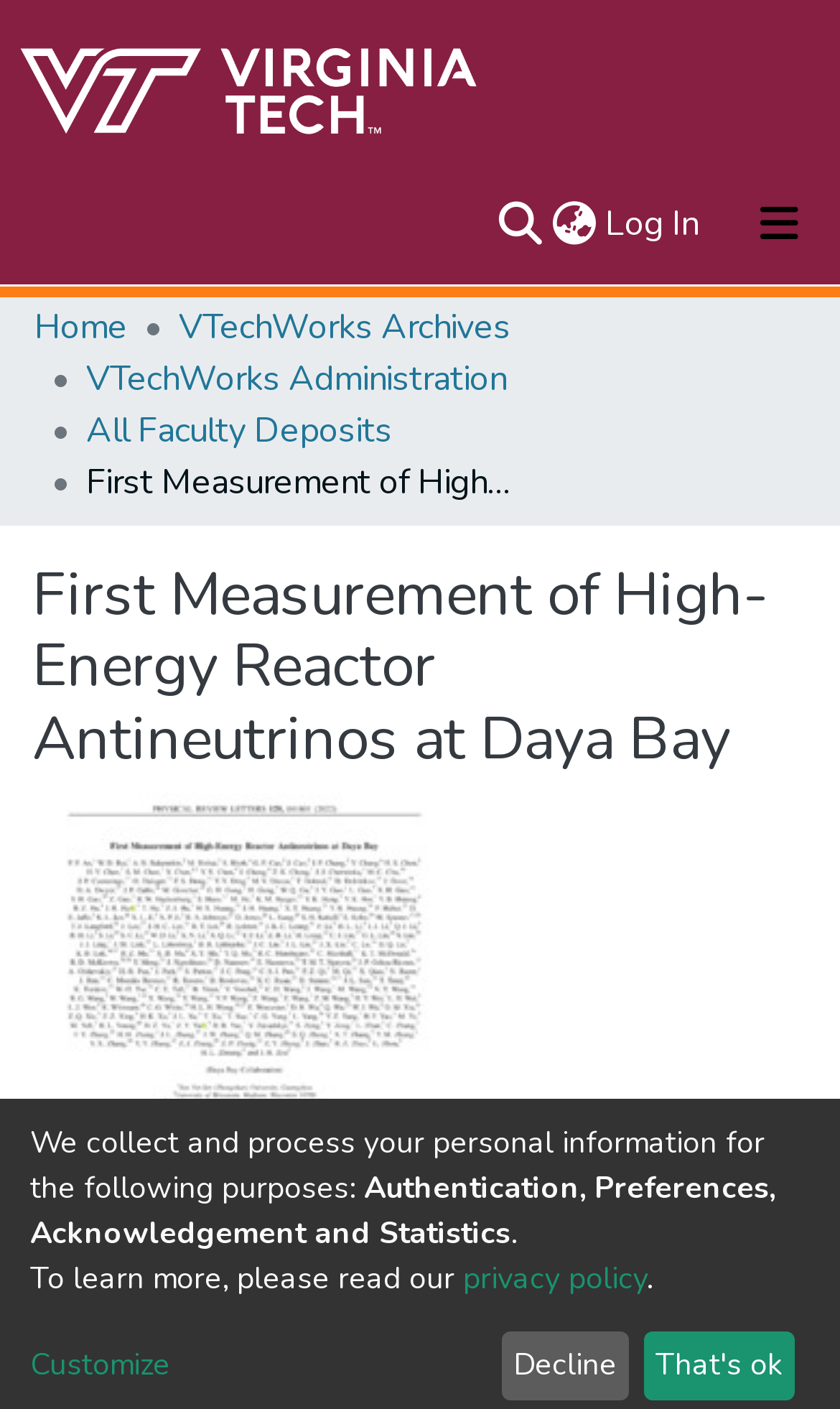Identify the bounding box coordinates necessary to click and complete the given instruction: "Click on '4 Benefits of Boxing'".

None